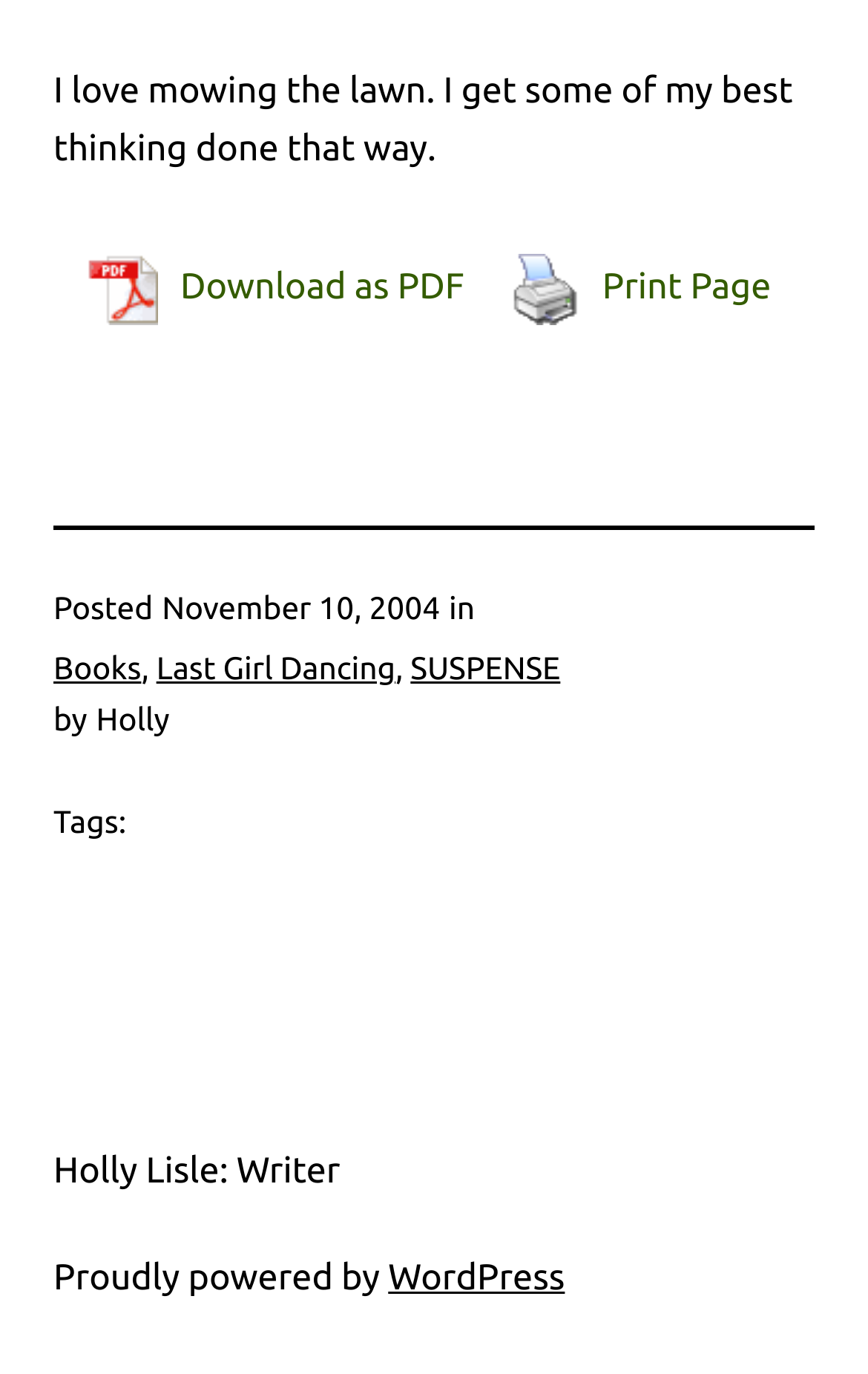Determine the bounding box coordinates of the UI element described by: "Holly Lisle: Writer".

[0.062, 0.838, 0.392, 0.868]